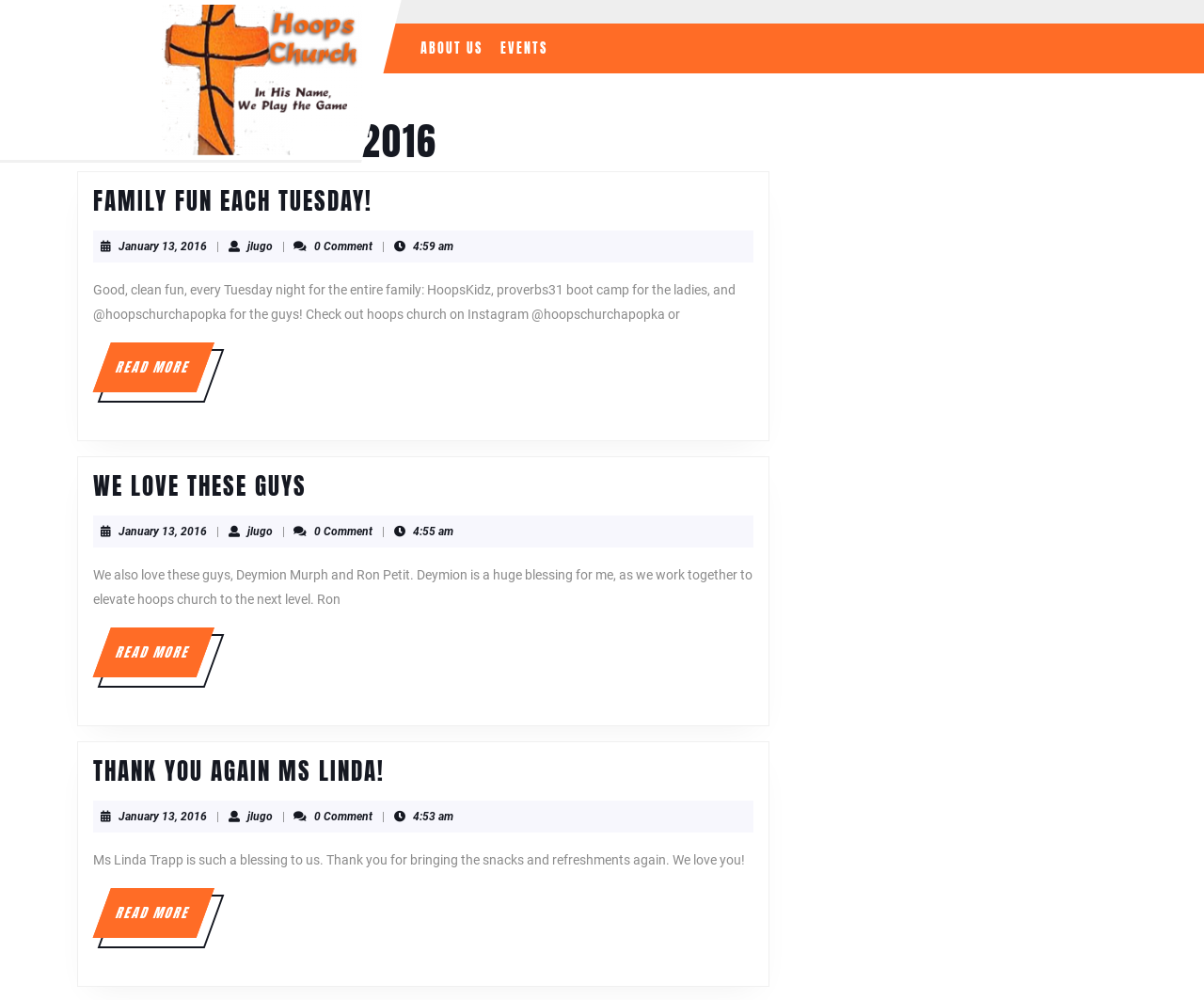Provide a short, one-word or phrase answer to the question below:
How many comments are there on the second article?

0